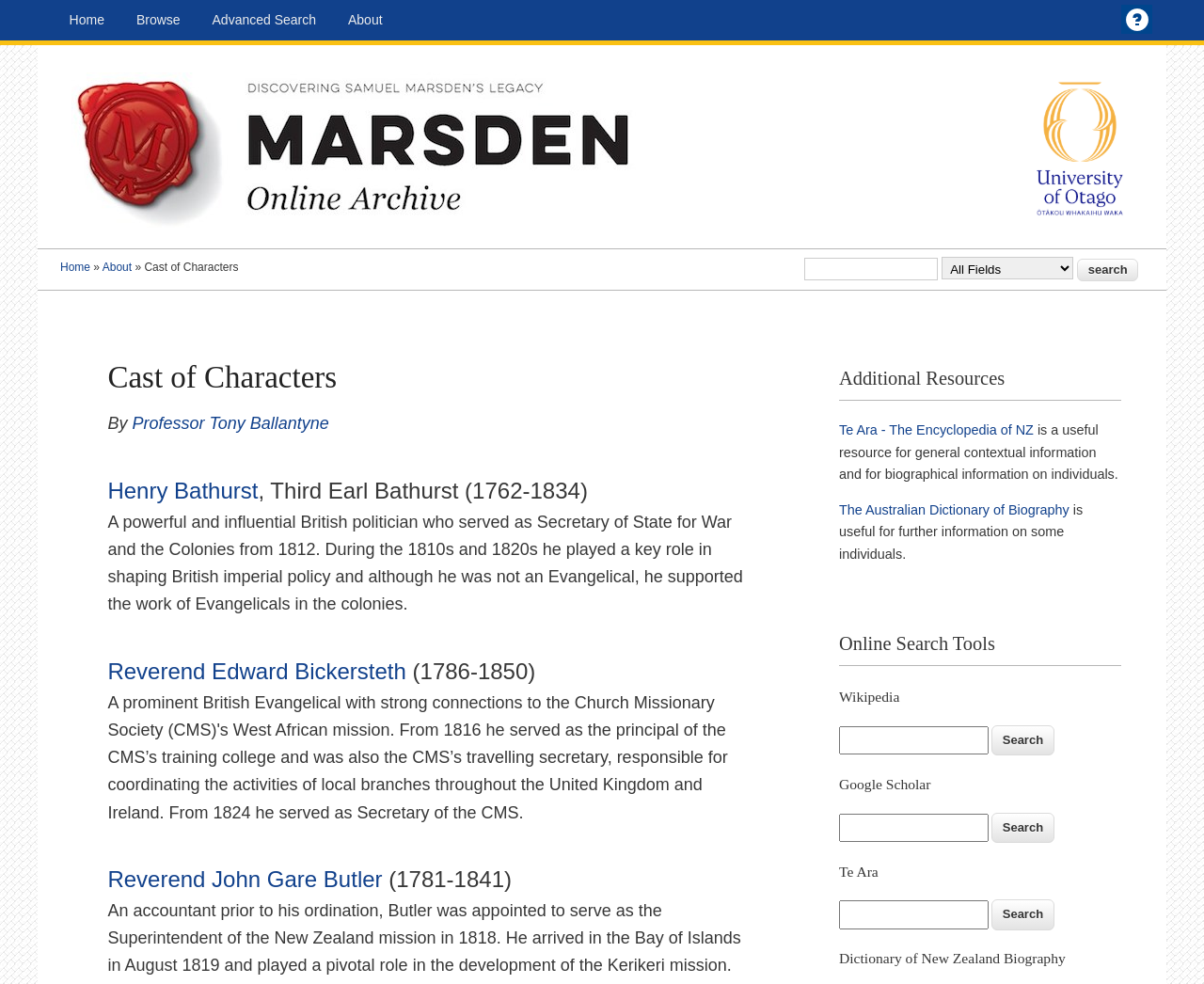Indicate the bounding box coordinates of the clickable region to achieve the following instruction: "Learn more about elemental analysis."

None